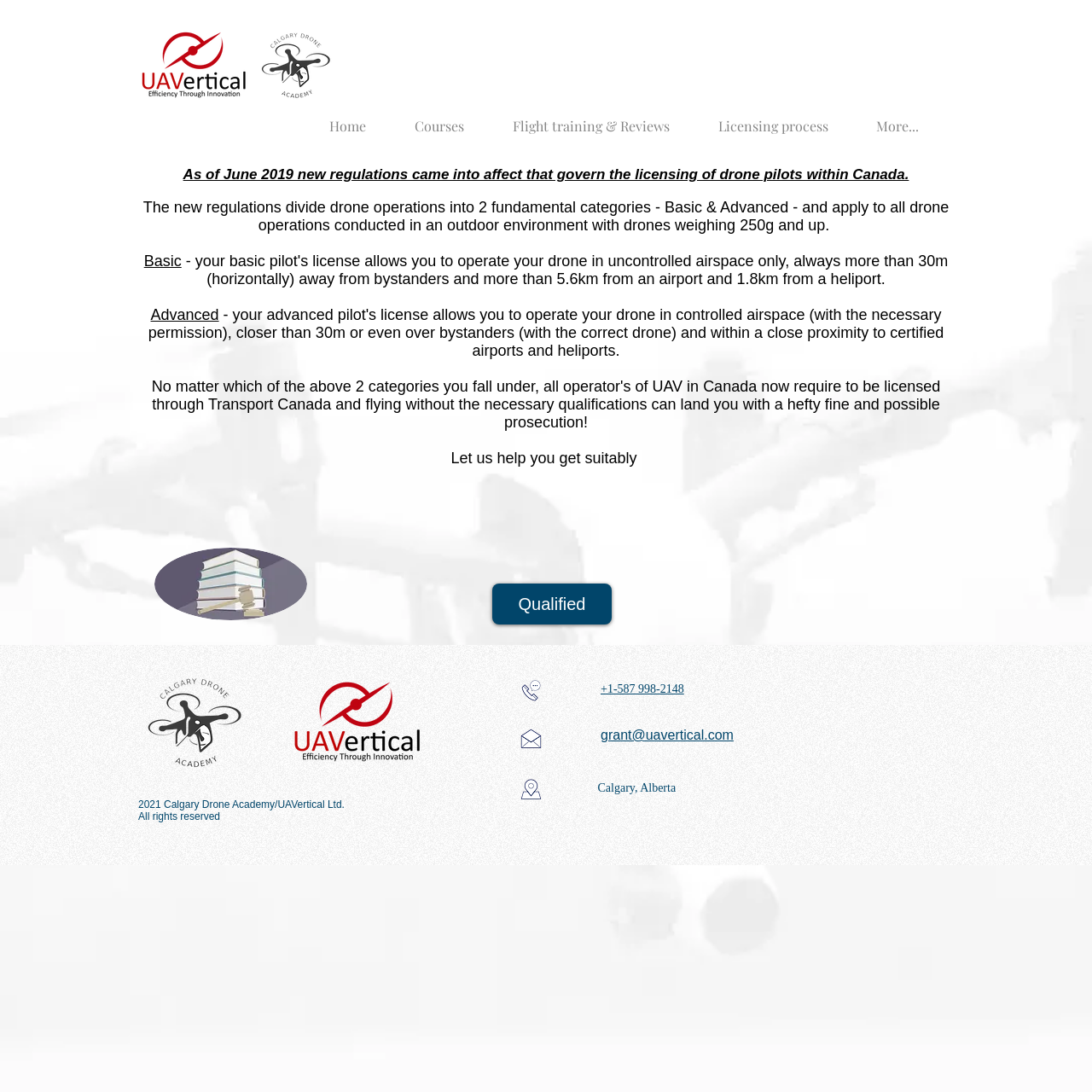Given the element description decision, identify the bounding box coordinates for the UI element on the webpage screenshot. The format should be (top-left x, top-left y, bottom-right x, bottom-right y), with values between 0 and 1.

None